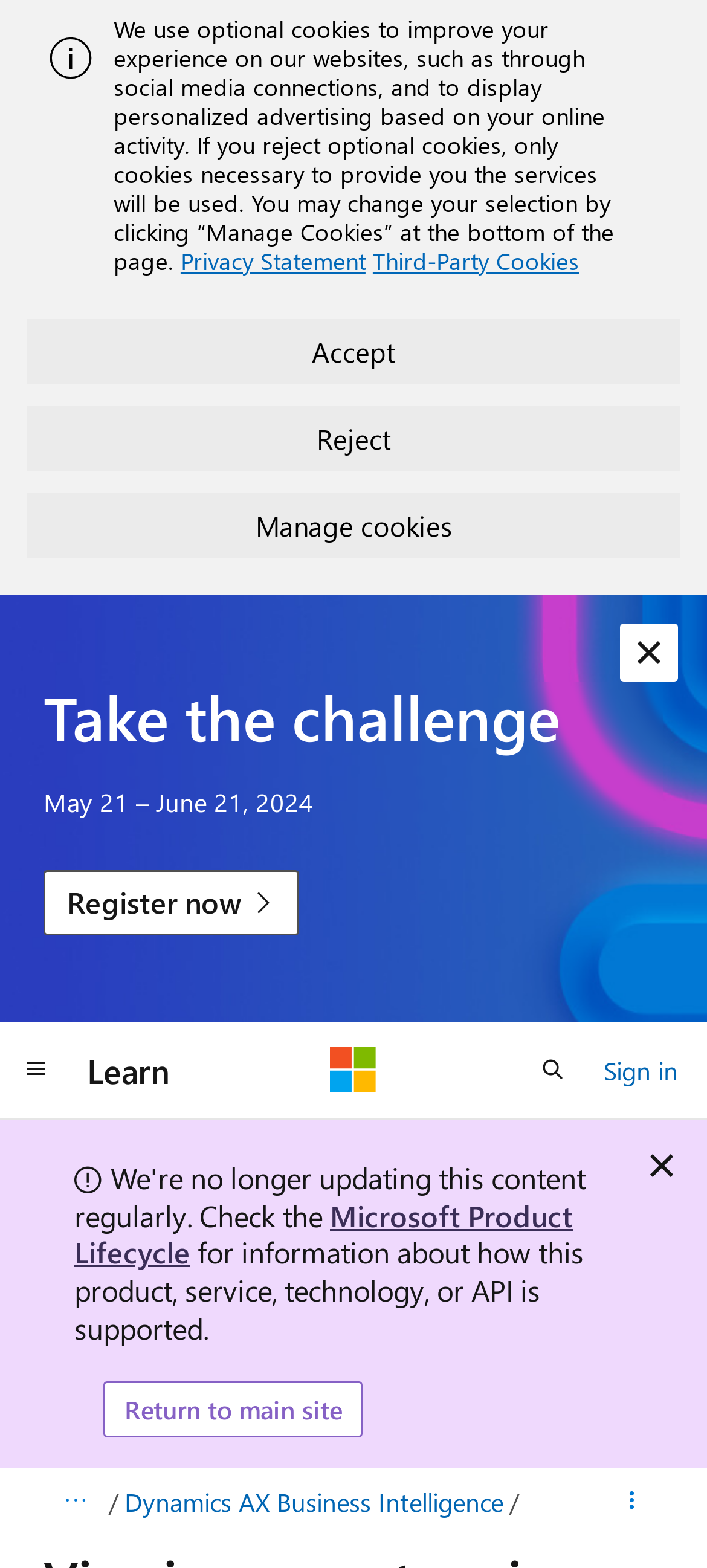Find the bounding box coordinates of the clickable area that will achieve the following instruction: "Register for the challenge".

[0.062, 0.555, 0.424, 0.596]